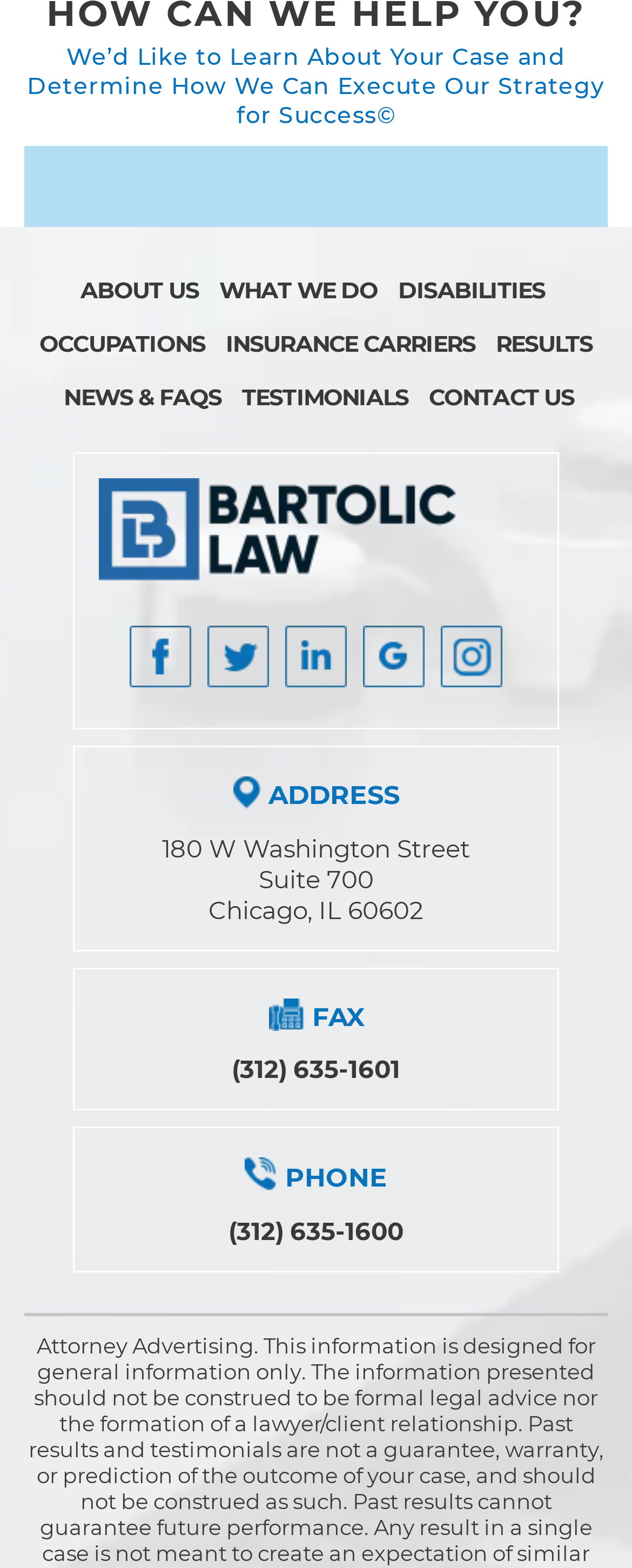What are the main sections of the website?
From the image, respond with a single word or phrase.

About Us, What We Do, Disabilities, etc.